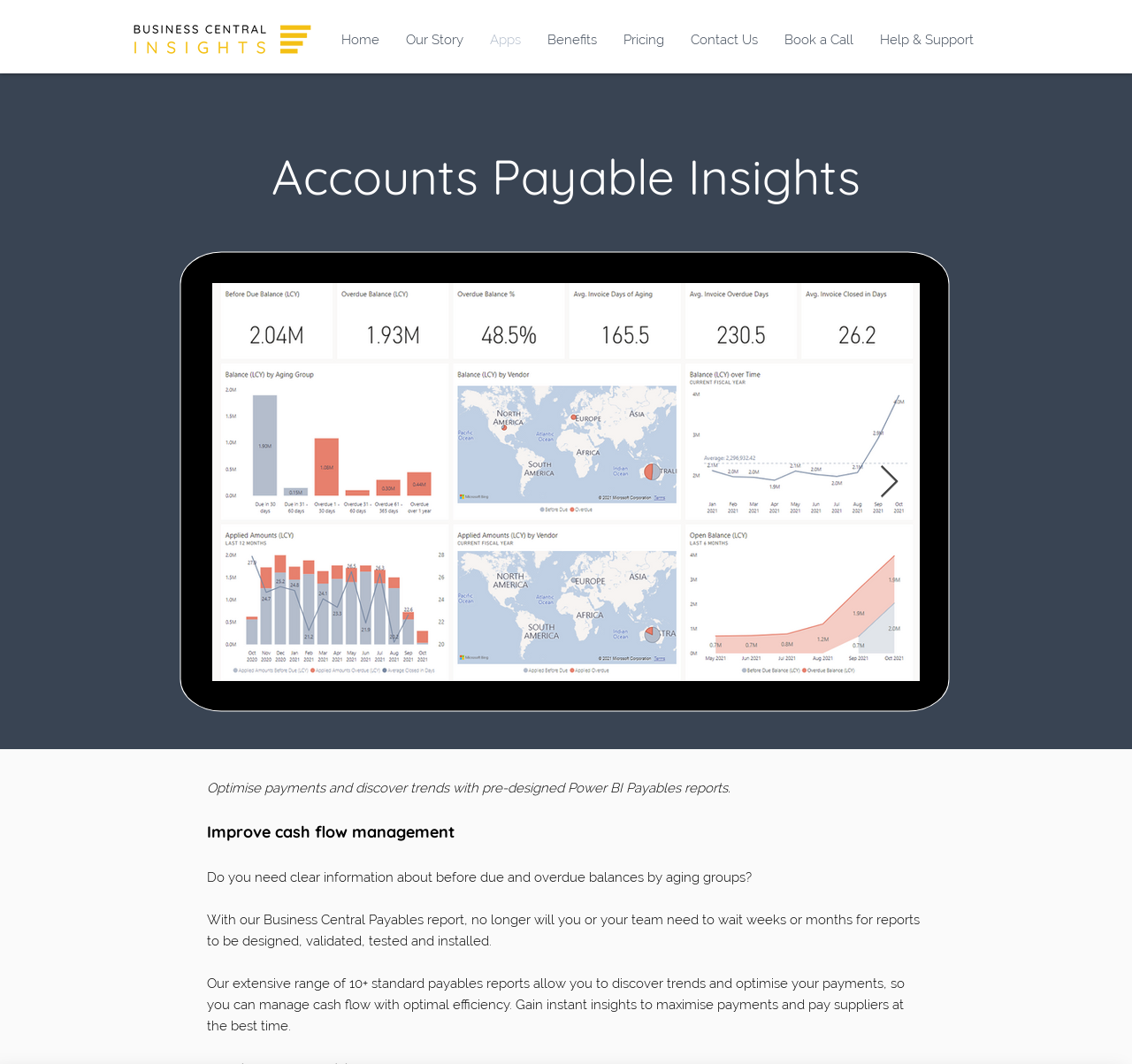What is the logo on the top left?
Utilize the image to construct a detailed and well-explained answer.

The logo is located on the top left of the webpage, and it is an image with the text 'Business Central Insights'.